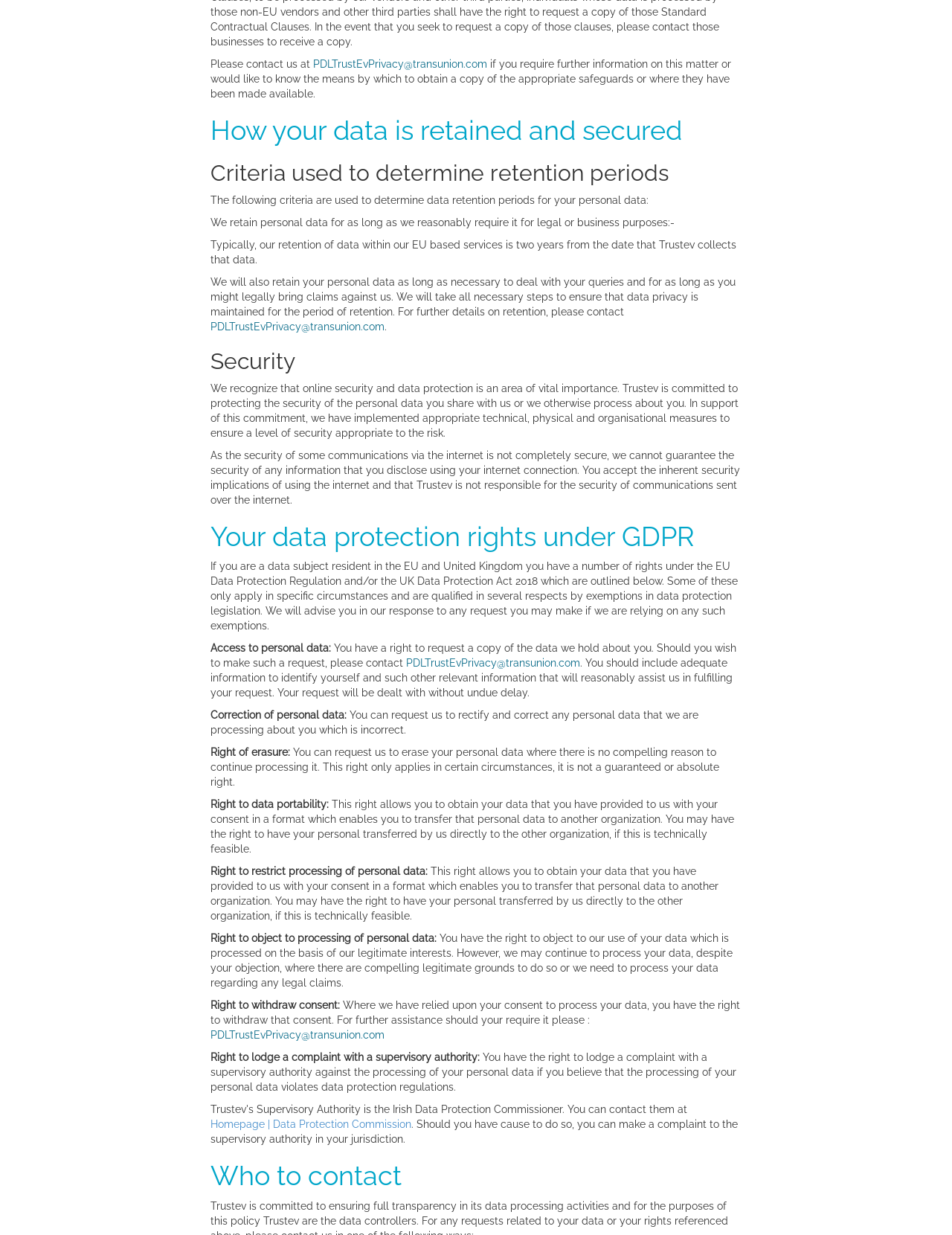Who can I contact for further assistance on data protection?
Respond with a short answer, either a single word or a phrase, based on the image.

PDLTrustEvPrivacy@transunion.com